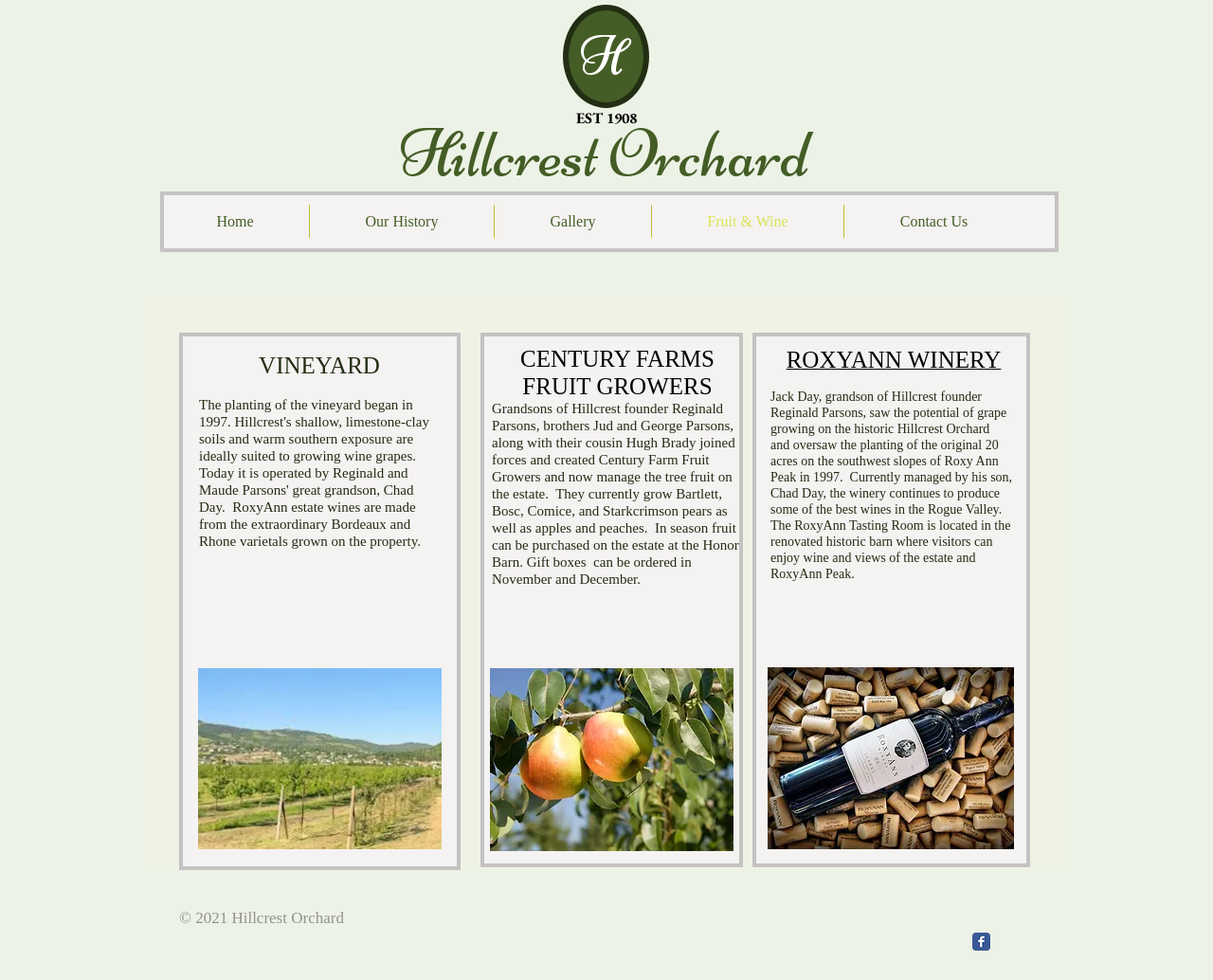Identify the bounding box coordinates of the clickable region to carry out the given instruction: "Visit the Gallery page".

[0.408, 0.209, 0.537, 0.243]